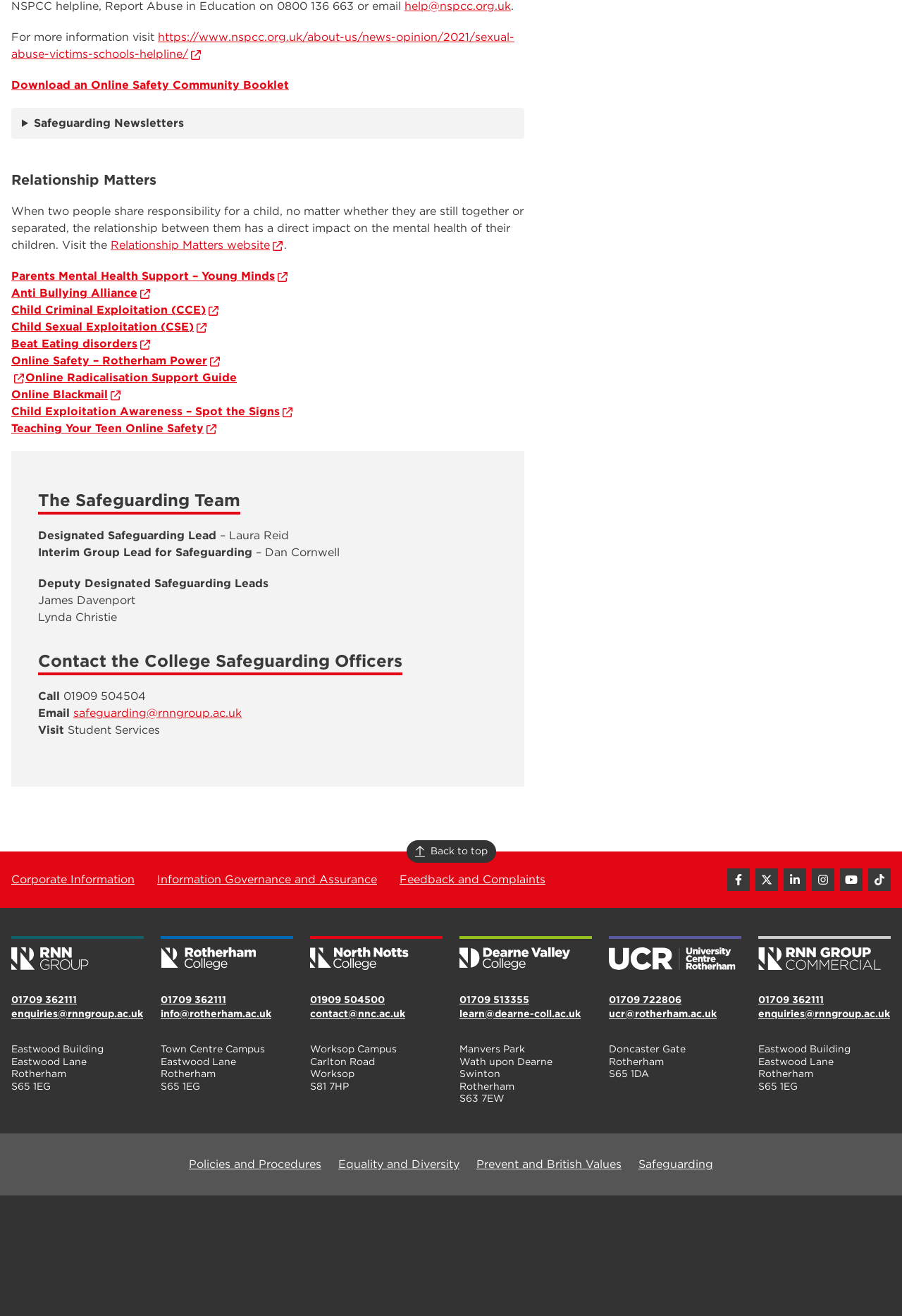Identify the bounding box coordinates of the region that should be clicked to execute the following instruction: "Download an Online Safety Community Booklet".

[0.012, 0.059, 0.32, 0.07]